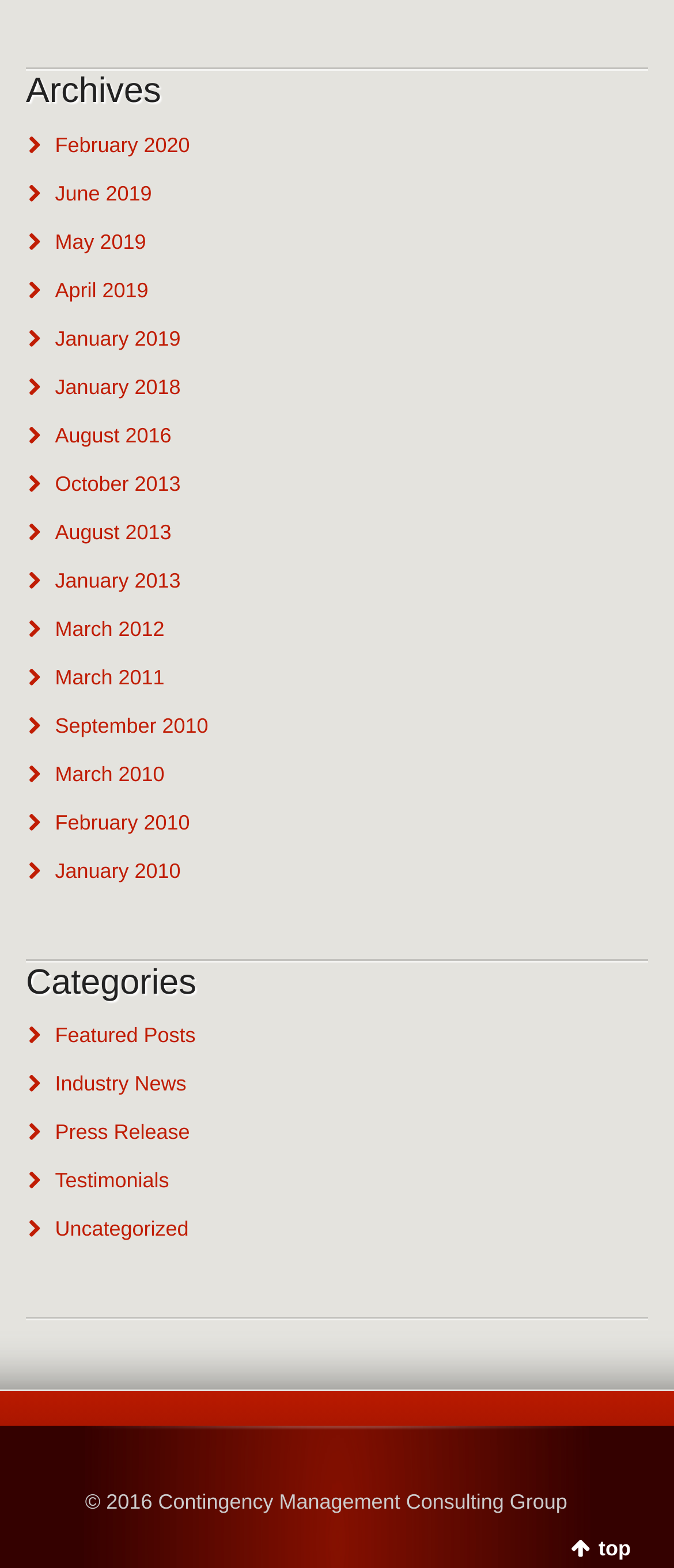Please identify the bounding box coordinates of the element that needs to be clicked to perform the following instruction: "view archives".

[0.038, 0.046, 0.962, 0.073]